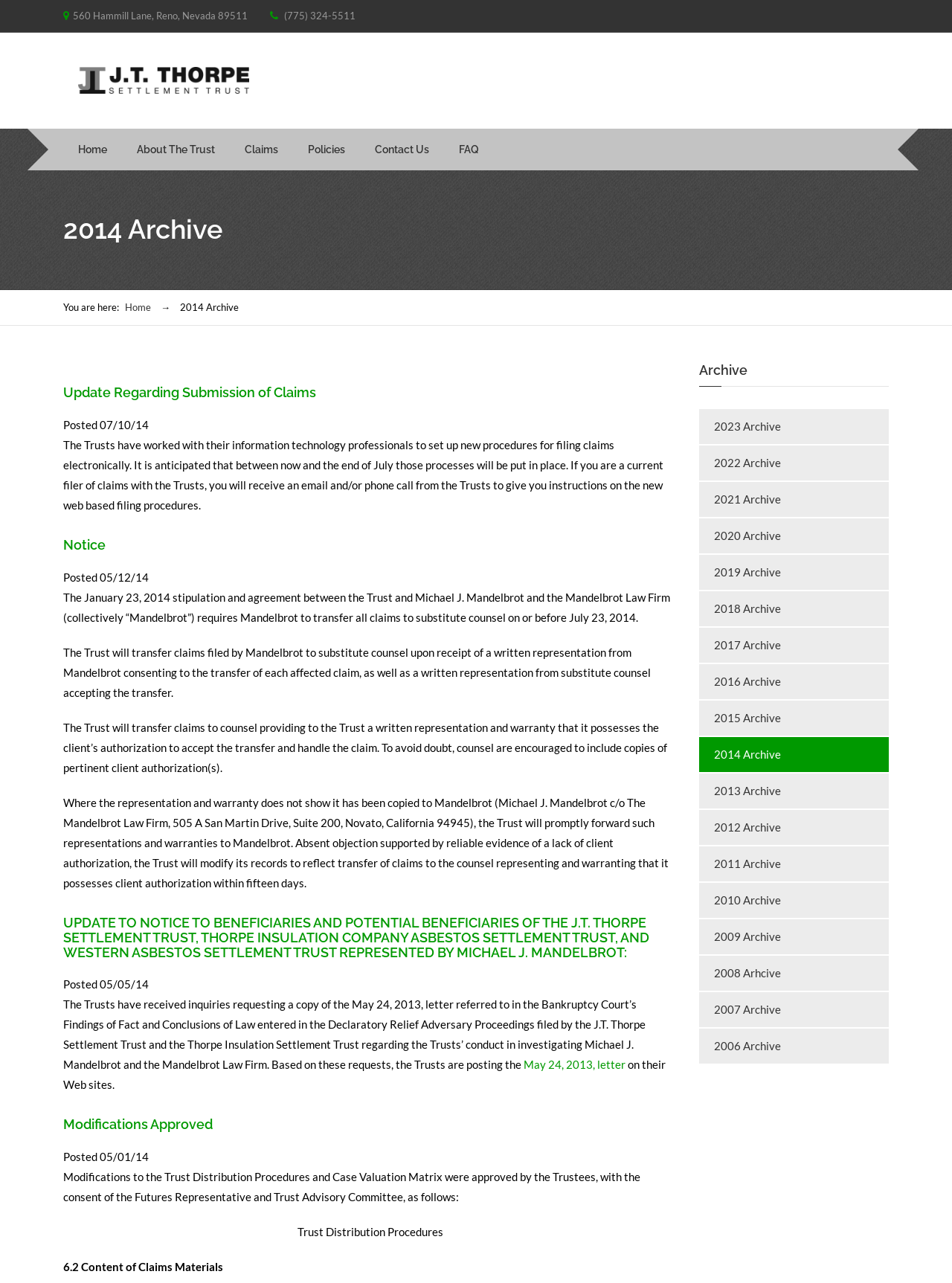Determine the bounding box coordinates for the area that needs to be clicked to fulfill this task: "View the '2014 Archive'". The coordinates must be given as four float numbers between 0 and 1, i.e., [left, top, right, bottom].

[0.734, 0.575, 0.934, 0.602]